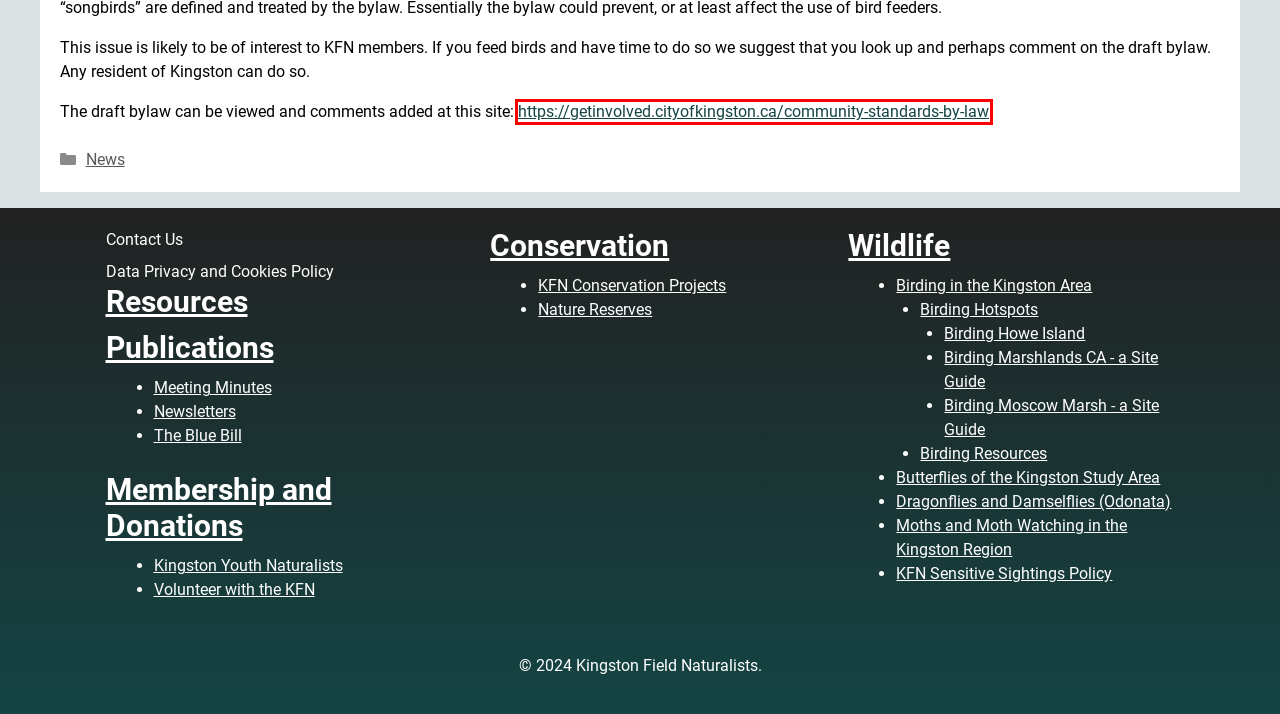You are looking at a screenshot of a webpage with a red bounding box around an element. Determine the best matching webpage description for the new webpage resulting from clicking the element in the red bounding box. Here are the descriptions:
A. Community Standards By-Law
 | Get Involved Kingston by Communications & Public Engagement
B. Birding Resources – Kingston Field Naturalists
C. Birding Howe Island – Kingston Field Naturalists
D. Birding Marshlands CA – a Site Guide – Kingston Field Naturalists
E. Newsletters – Kingston Field Naturalists
F. KFN Sensitive Sightings Policy – Kingston Field Naturalists
G. Contact Us – Kingston Field Naturalists
H. Butterflies of the Kingston Study Area – Kingston Field Naturalists

A